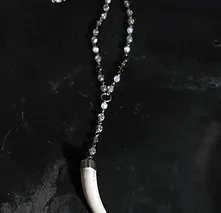Give a thorough explanation of the image.

The image features a striking necklace known as the "Tara Rosary." This unique piece is crafted with a combination of textured beads in a variety of shades, intertwined with a prominent, curved pendant that adds a bold flair. The necklace exudes a raw elegance, perfect for those who appreciate intricate, nature-inspired designs. Designed for versatility, it appeals to a wide range of tastes—from spiritual seekers to fashion enthusiasts. Its aesthetic makes it suitable for layering or as a standalone statement piece, embodying both simplicity and depth in its design.